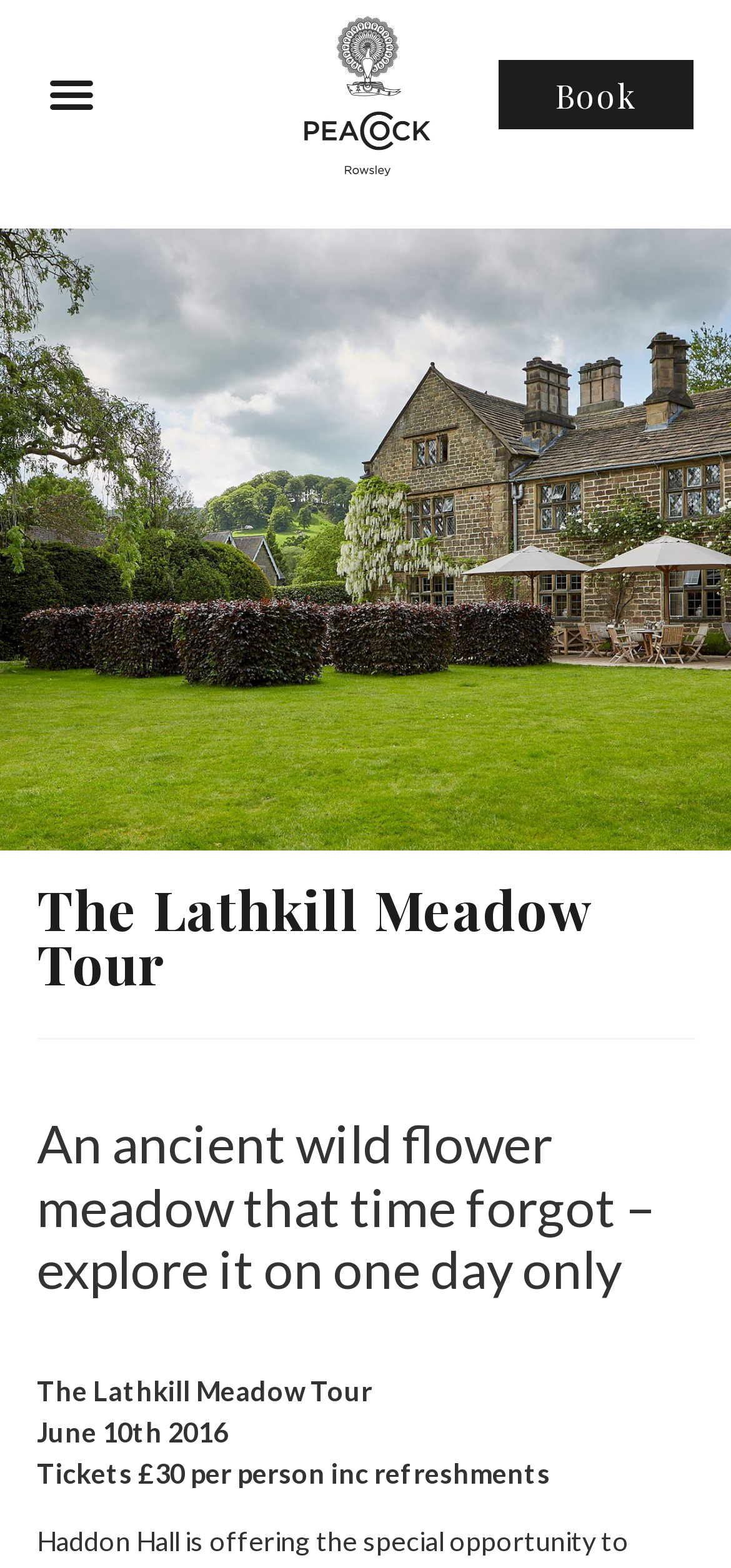How much do tickets cost?
Examine the webpage screenshot and provide an in-depth answer to the question.

I found the ticket price by looking at the StaticText element that says 'Tickets £30 per person inc refreshments'. This element is located below the tour date and provides information about the ticket cost.